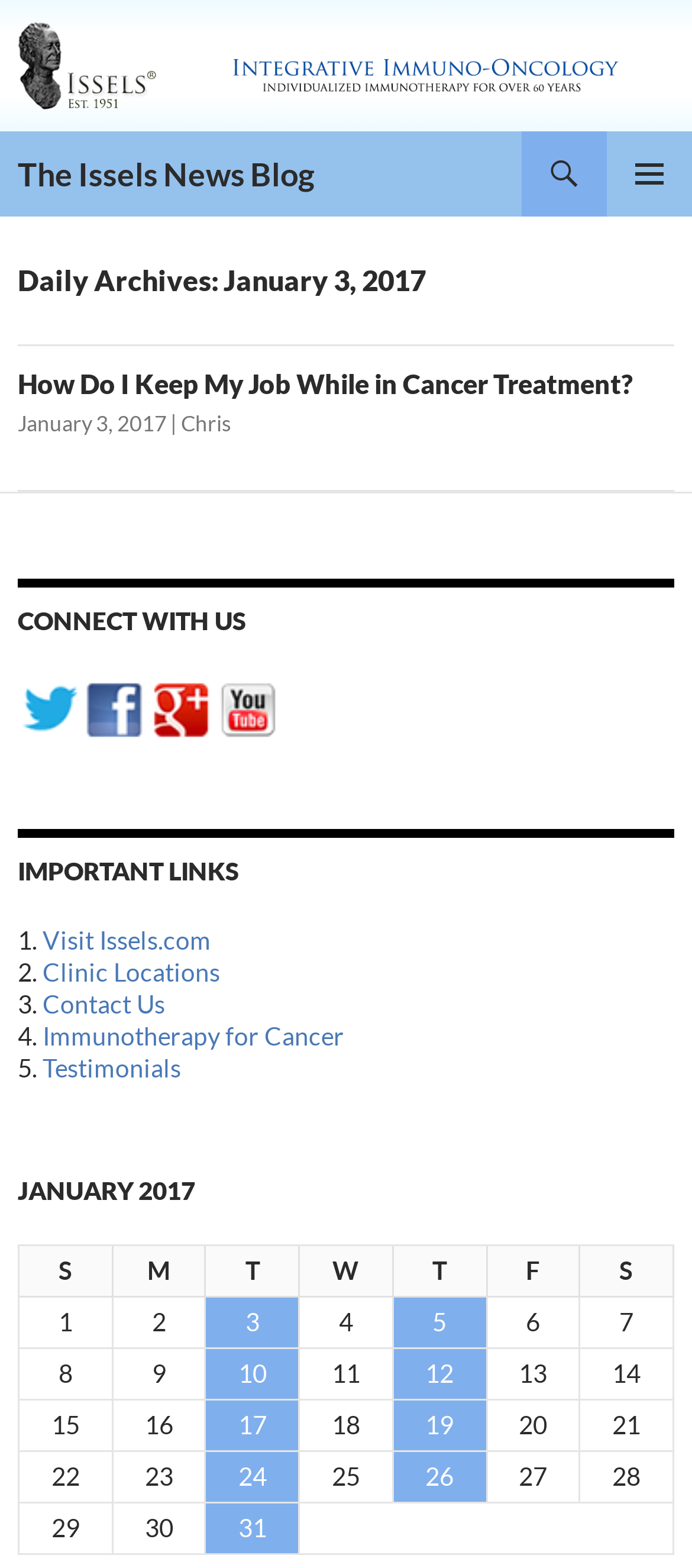Using the information in the image, give a comprehensive answer to the question: 
What are the important links provided on the webpage?

The important links can be found in the section with the heading 'IMPORTANT LINKS' which contains a list of links with the specified text.